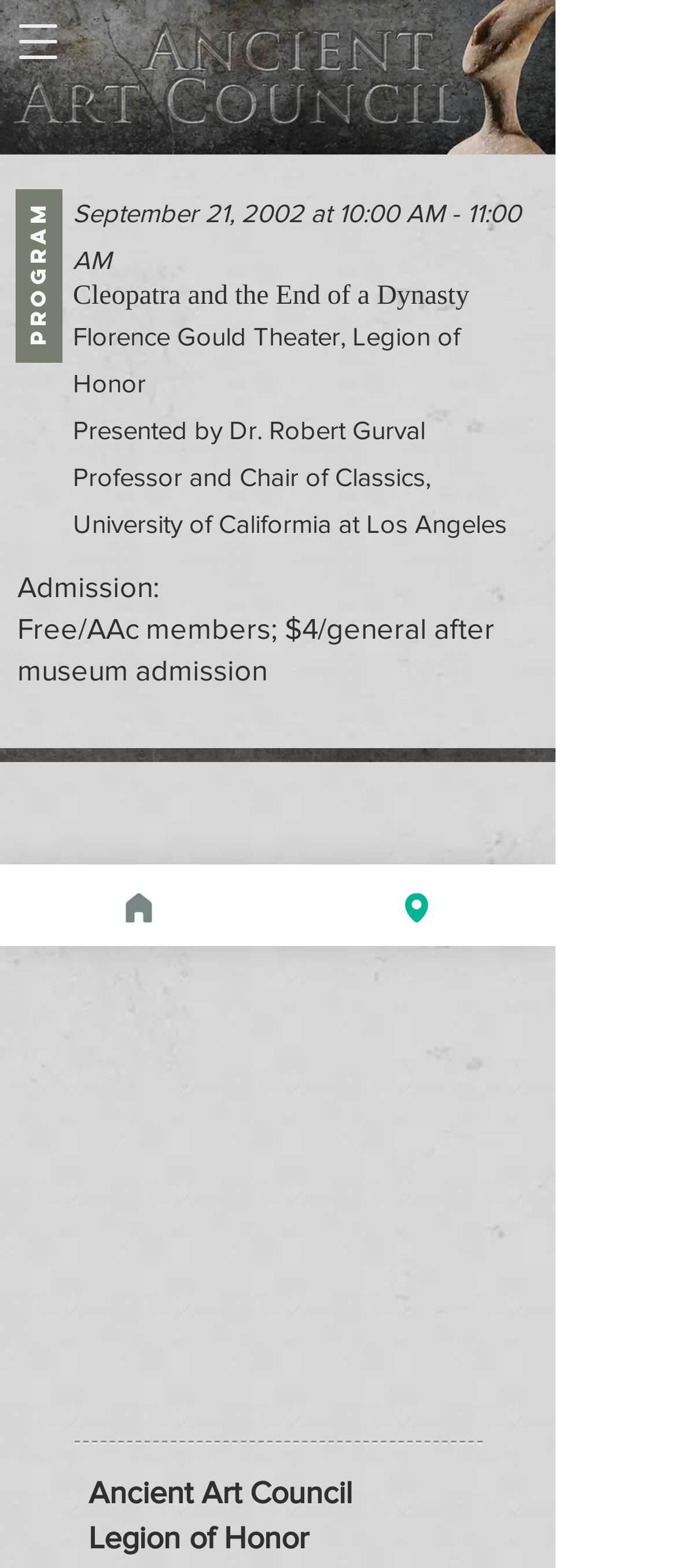Examine the image carefully and respond to the question with a detailed answer: 
Where is the event taking place?

I found the event location by reading the StaticText element with the text 'Florence Gould Theater, Legion of Honor' which is located below the event title.